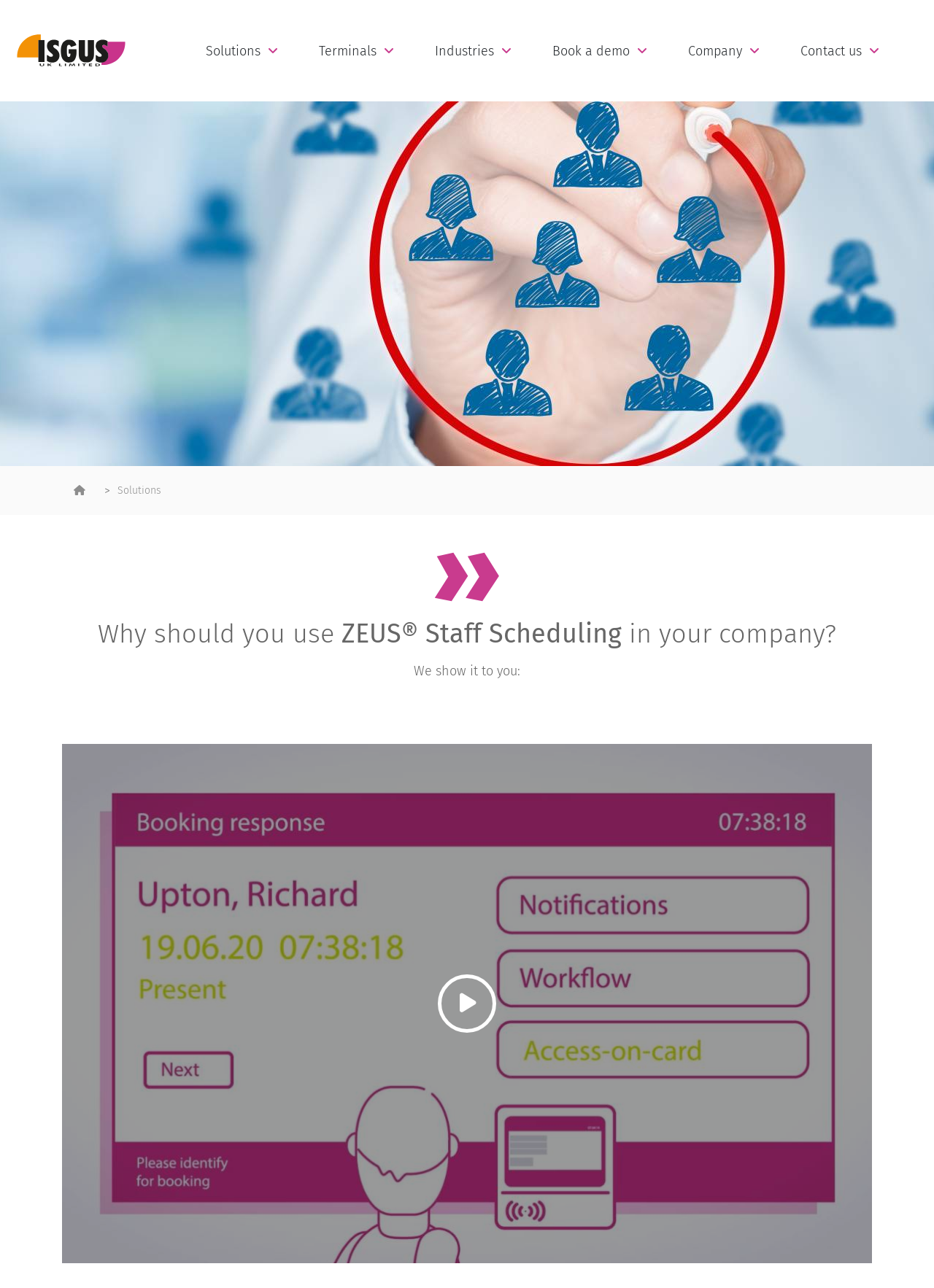How many sections are there in the webpage?
Please ensure your answer to the question is detailed and covers all necessary aspects.

There are two main sections in the webpage, the top navigation section and the main content section, which includes the heading, image, and video.